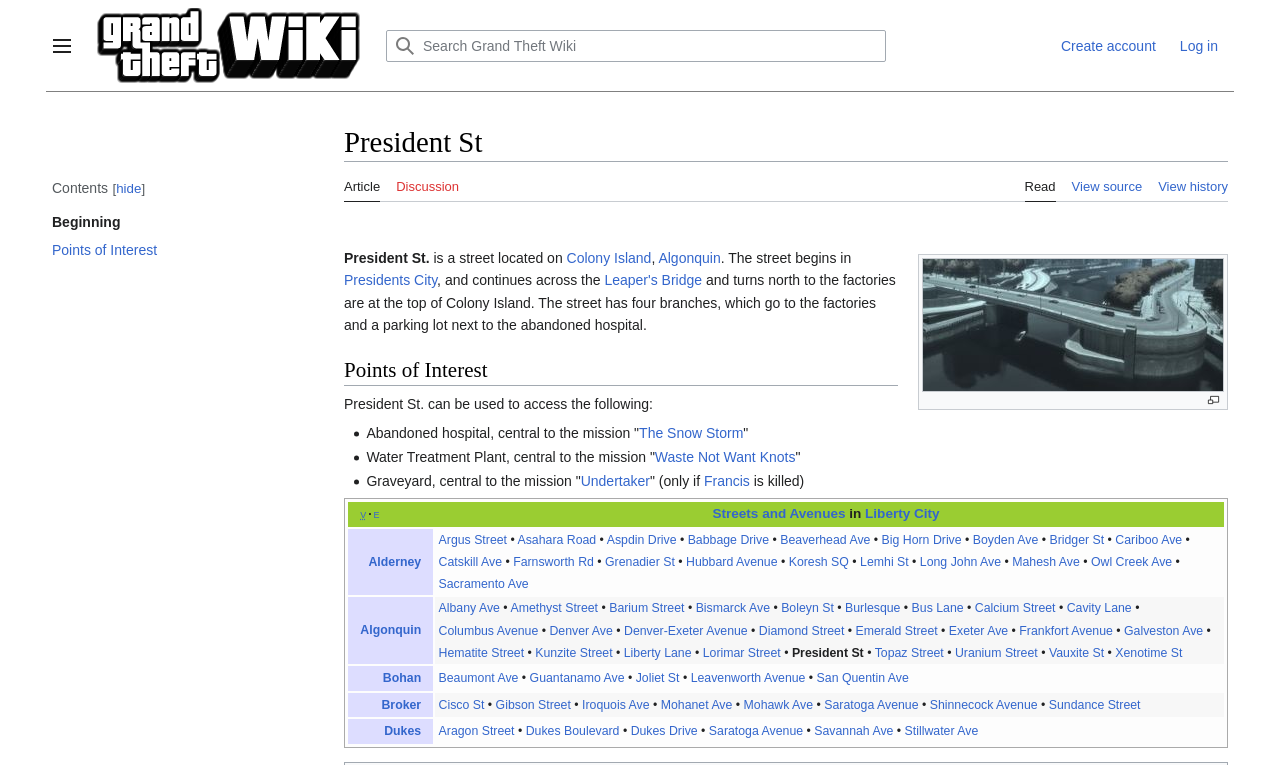How many branches does President St have? Refer to the image and provide a one-word or short phrase answer.

Four